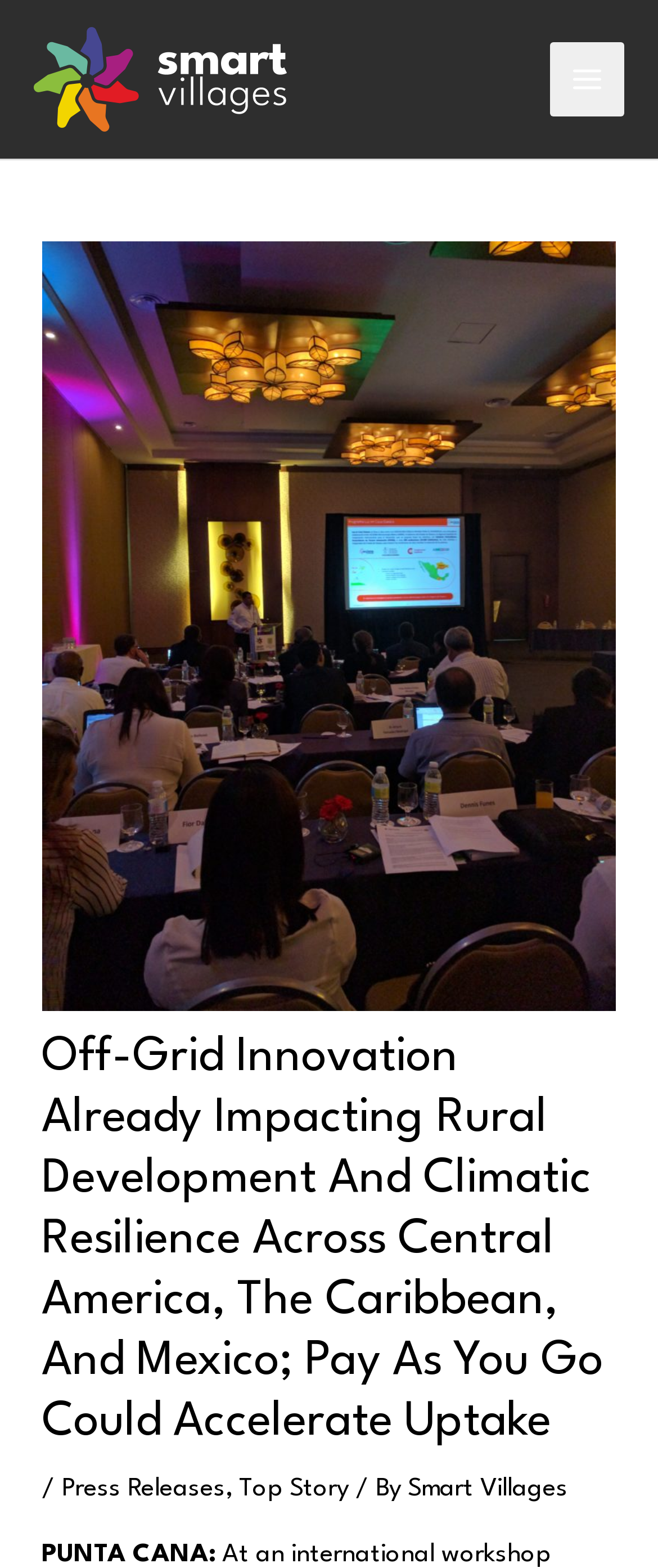What is the name of the initiative?
Please answer the question with as much detail as possible using the screenshot.

The name of the initiative is obtained from the link 'Smart Villages' at the top left corner of the webpage, which is also the logo of the initiative.